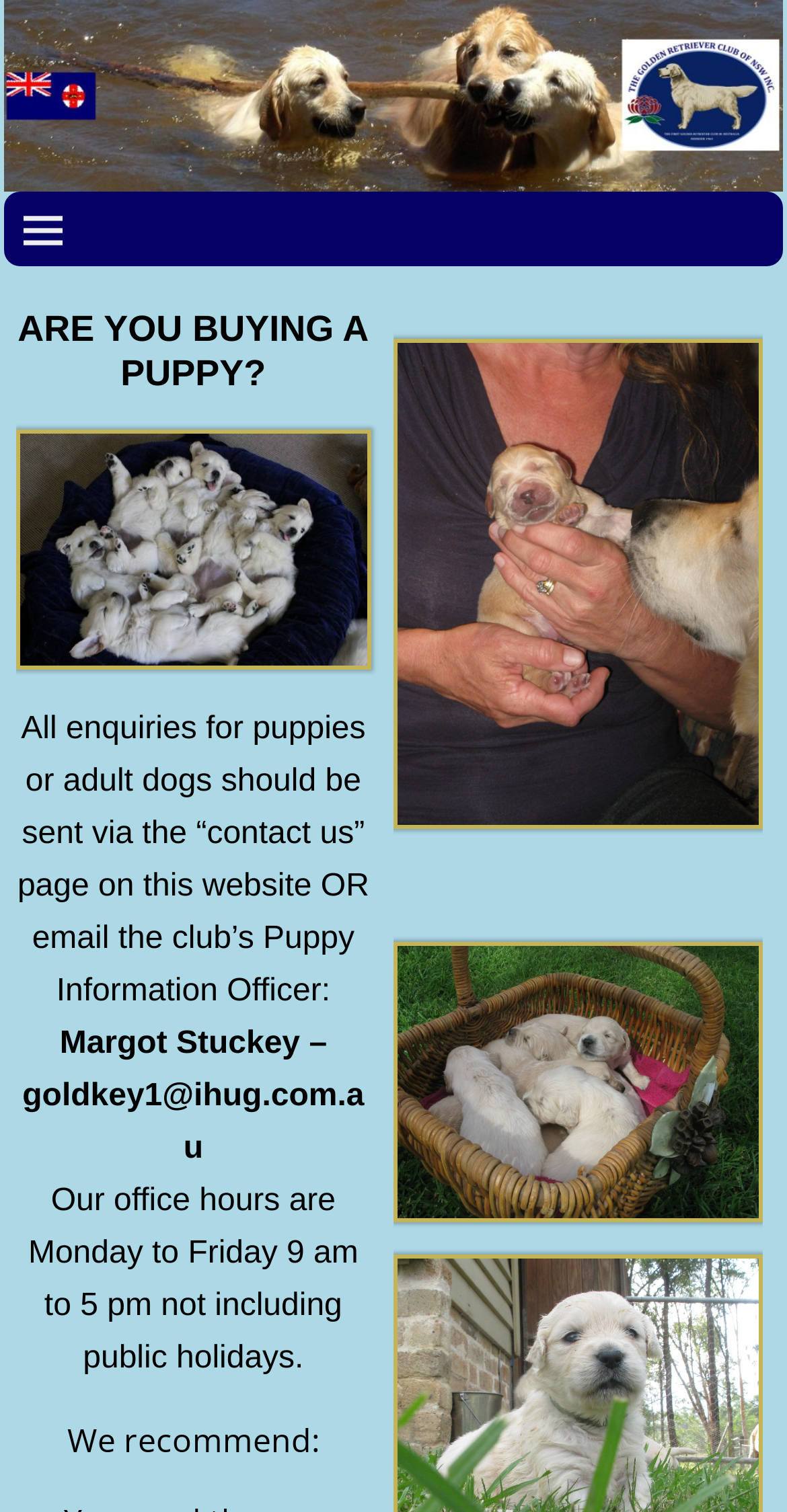Using the elements shown in the image, answer the question comprehensively: What are the office hours of the club?

The answer can be found in the paragraph that mentions the office hours, stating that they are open from Monday to Friday, 9 am to 5 pm, excluding public holidays.